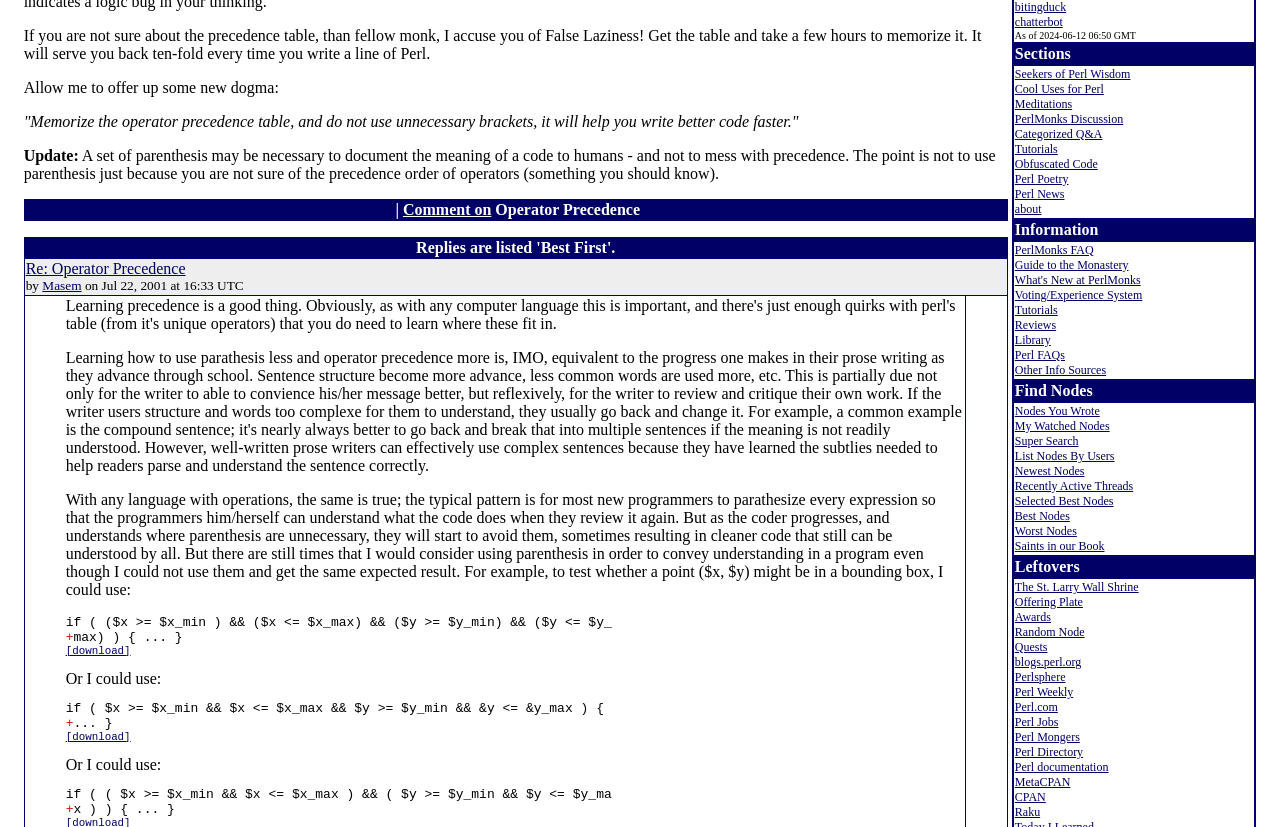Provide the bounding box coordinates, formatted as (top-left x, top-left y, bottom-right x, bottom-right y), with all values being floating point numbers between 0 and 1. Identify the bounding box of the UI element that matches the description: The St. Larry Wall Shrine

[0.793, 0.701, 0.89, 0.718]